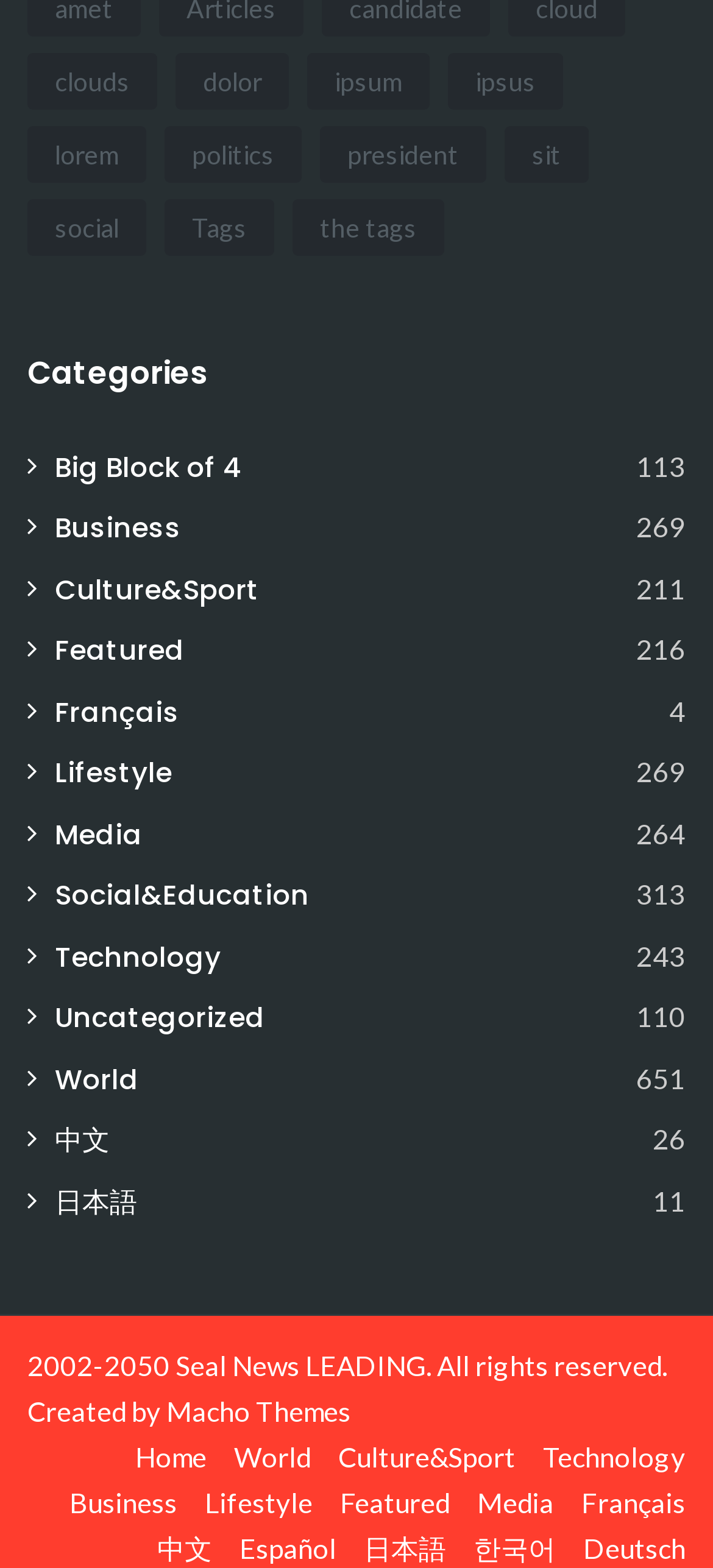Please specify the bounding box coordinates of the element that should be clicked to execute the given instruction: 'Go to the 'Business' page'. Ensure the coordinates are four float numbers between 0 and 1, expressed as [left, top, right, bottom].

[0.077, 0.324, 0.254, 0.349]